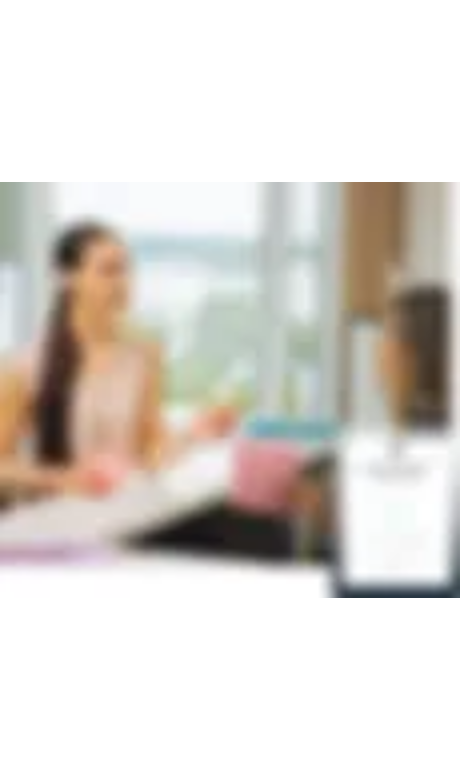Answer the question in a single word or phrase:
What is the atmosphere of the modern space?

inviting